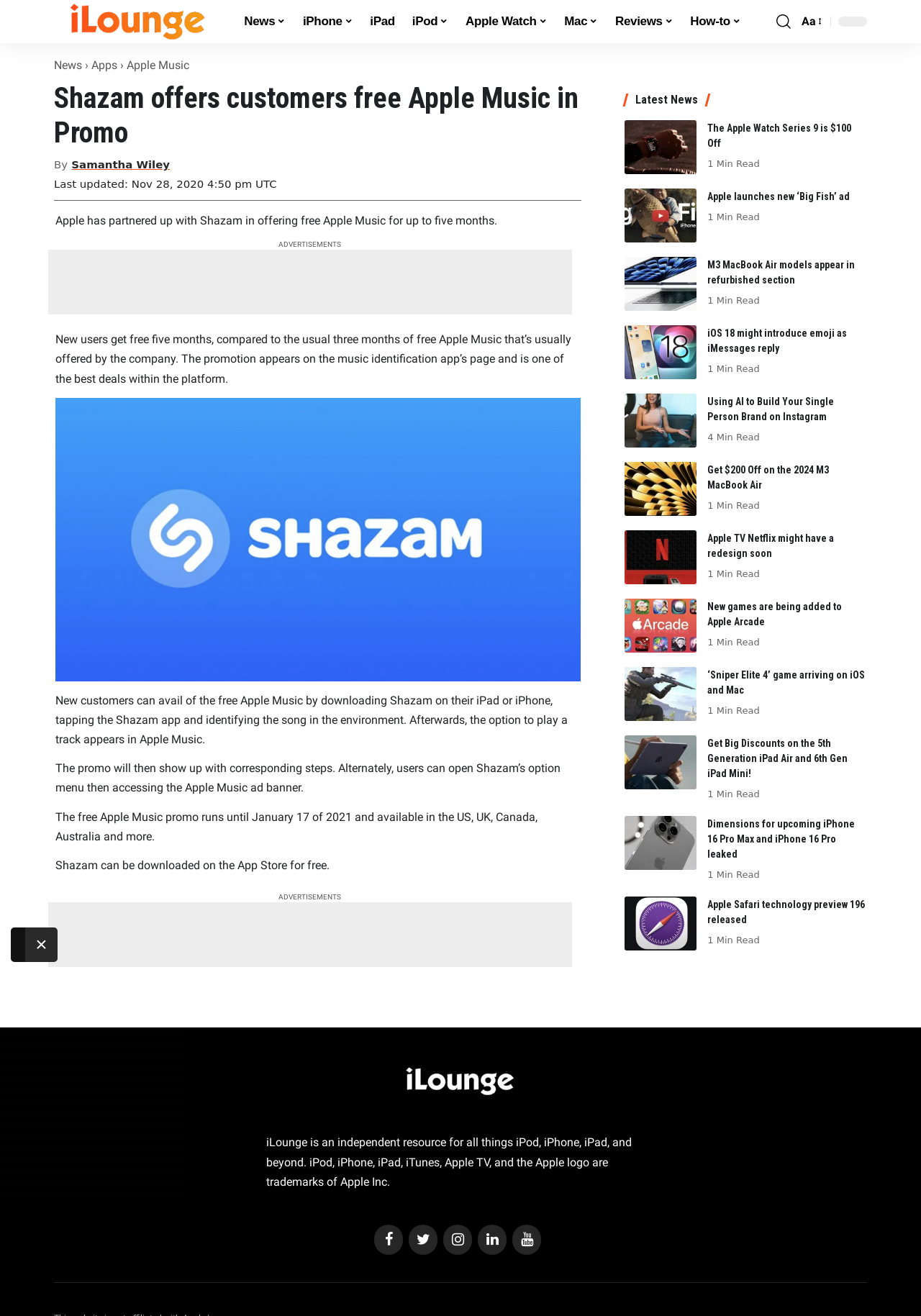What is the position of the 'Latest News' section? Analyze the screenshot and reply with just one word or a short phrase.

bottom-right